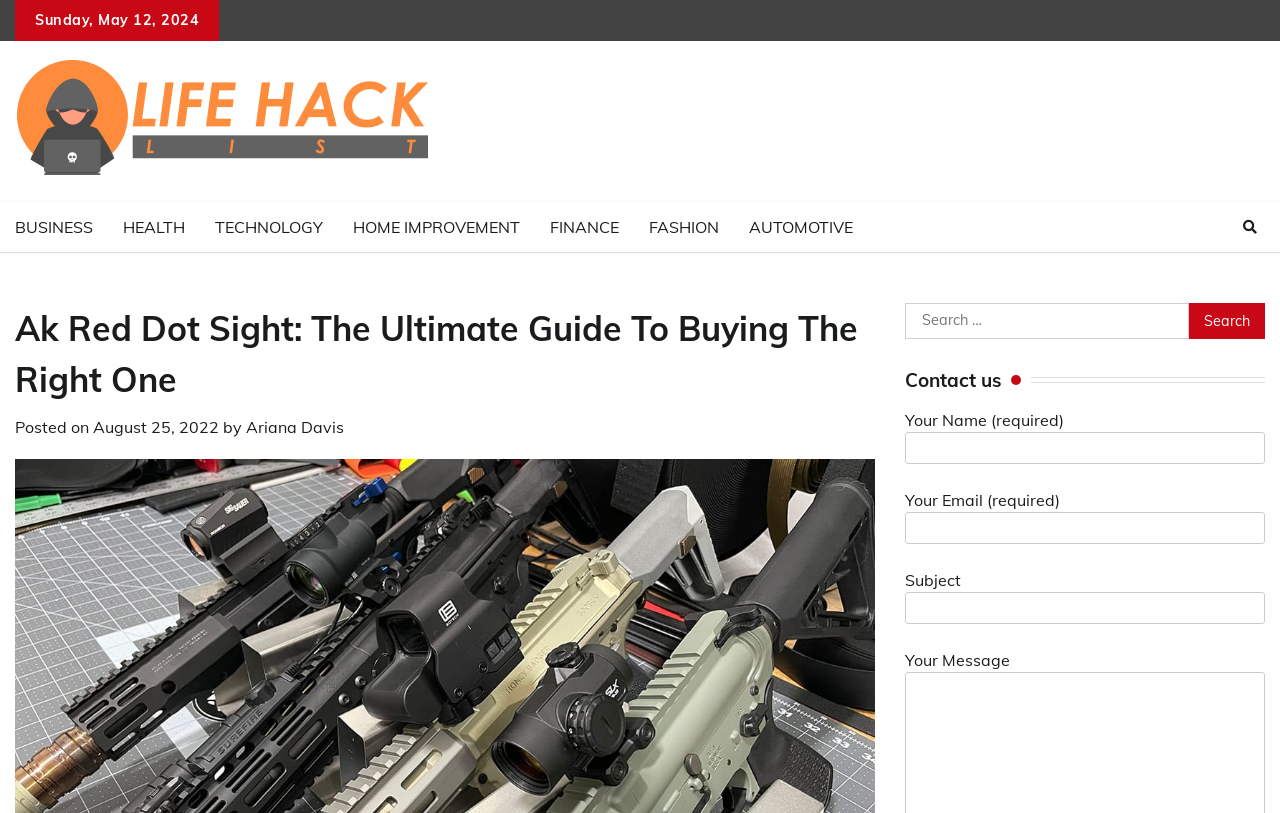Pinpoint the bounding box coordinates of the clickable area needed to execute the instruction: "Enter your name". The coordinates should be specified as four float numbers between 0 and 1, i.e., [left, top, right, bottom].

None